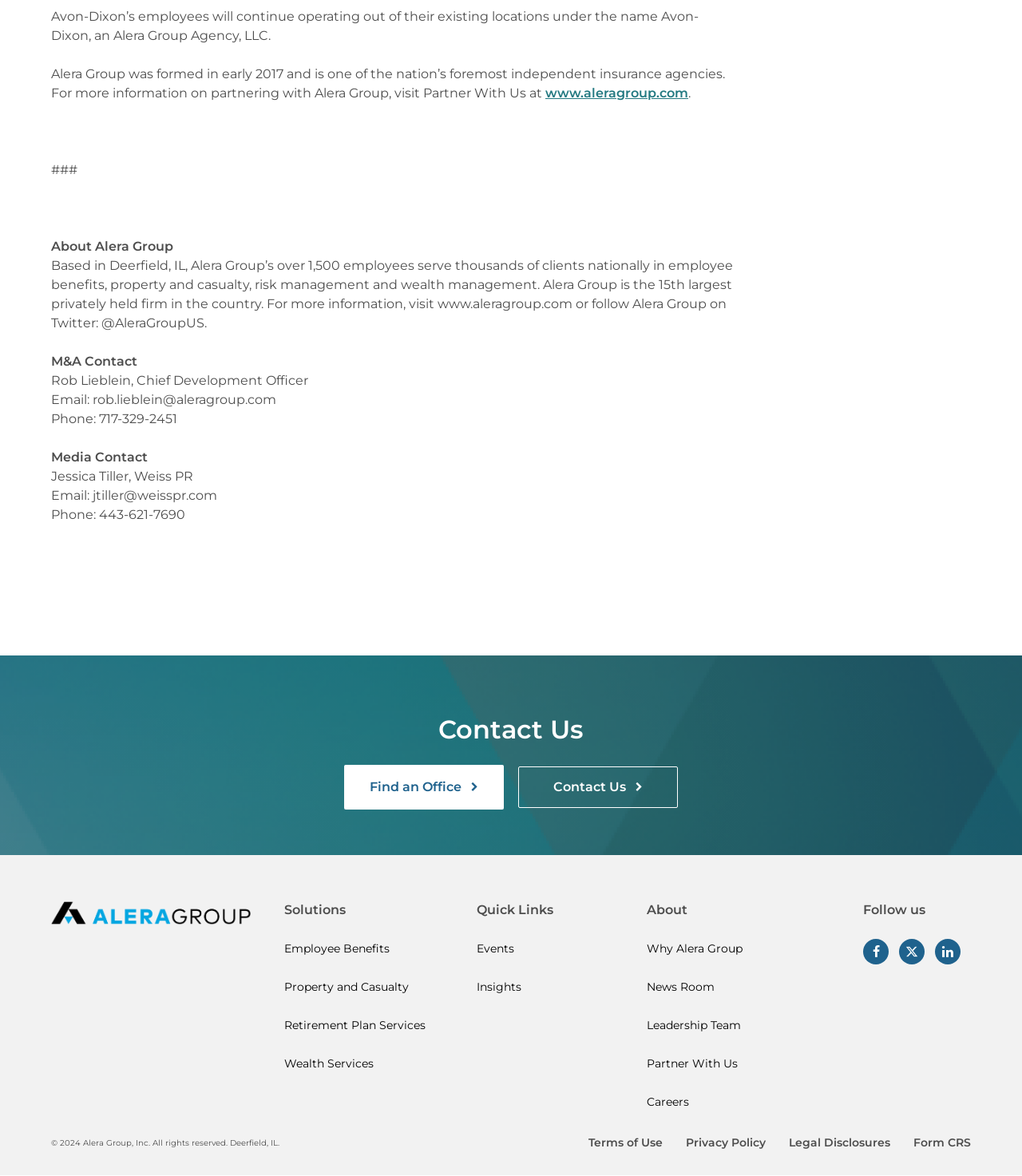Find the bounding box coordinates of the clickable area that will achieve the following instruction: "Visit Partner With Us".

[0.534, 0.072, 0.673, 0.085]